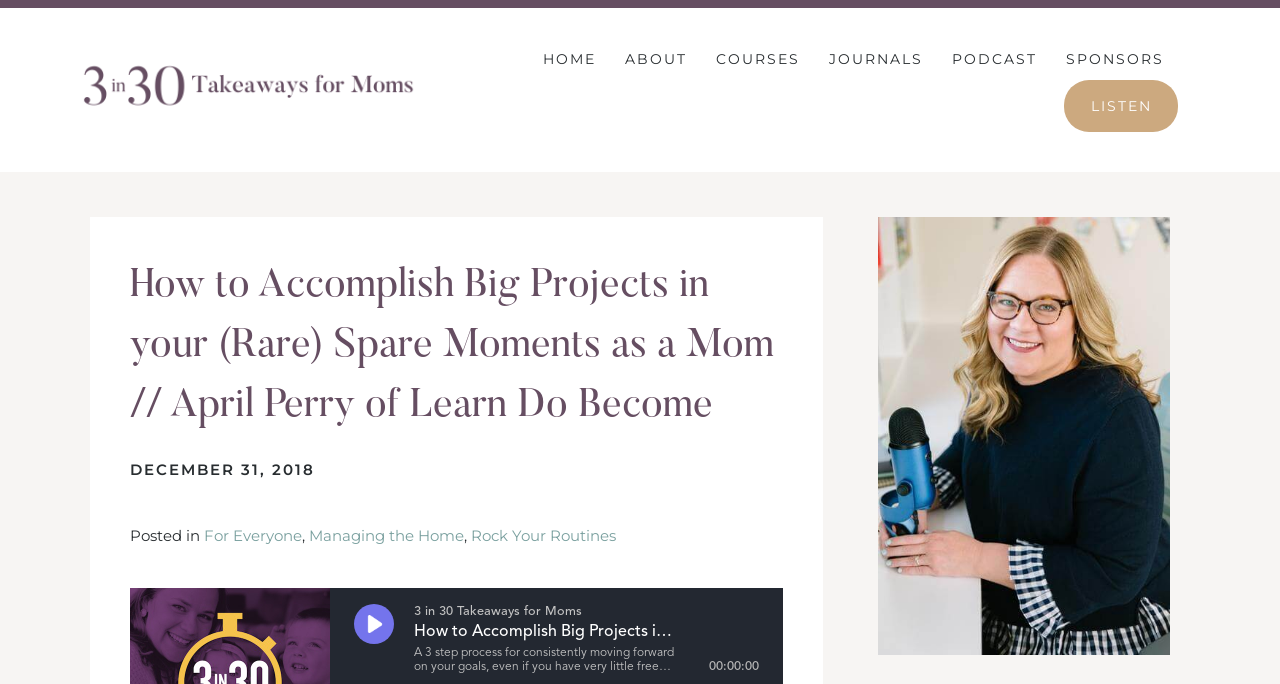Create a detailed narrative describing the layout and content of the webpage.

This webpage appears to be a blog post or article about accomplishing big projects as a mom with limited free time. At the top of the page, there is a large image with the number "3" in it, taking up about a quarter of the screen. Below this image, there is a navigation menu with six links: "HOME", "ABOUT", "COURSES", "JOURNALS", "PODCAST", and "SPONSORS". 

The main content of the page starts with a heading that reads "How to Accomplish Big Projects in your (Rare) Spare Moments as a Mom // April Perry of Learn Do Become". Below this heading, there is a date "DECEMBER 31, 2018" and a category section with three links: "For Everyone", "Managing the Home", and "Rock Your Routines". 

Further down the page, there is a large image of Rachel Nielson, the host of the 3 in 30 podcast, holding a podcast mic and smiling. The image takes up about half of the screen. Above this image, there is a link to "LISTEN" to the podcast. The overall layout of the page is clean, with a focus on the main content and images.